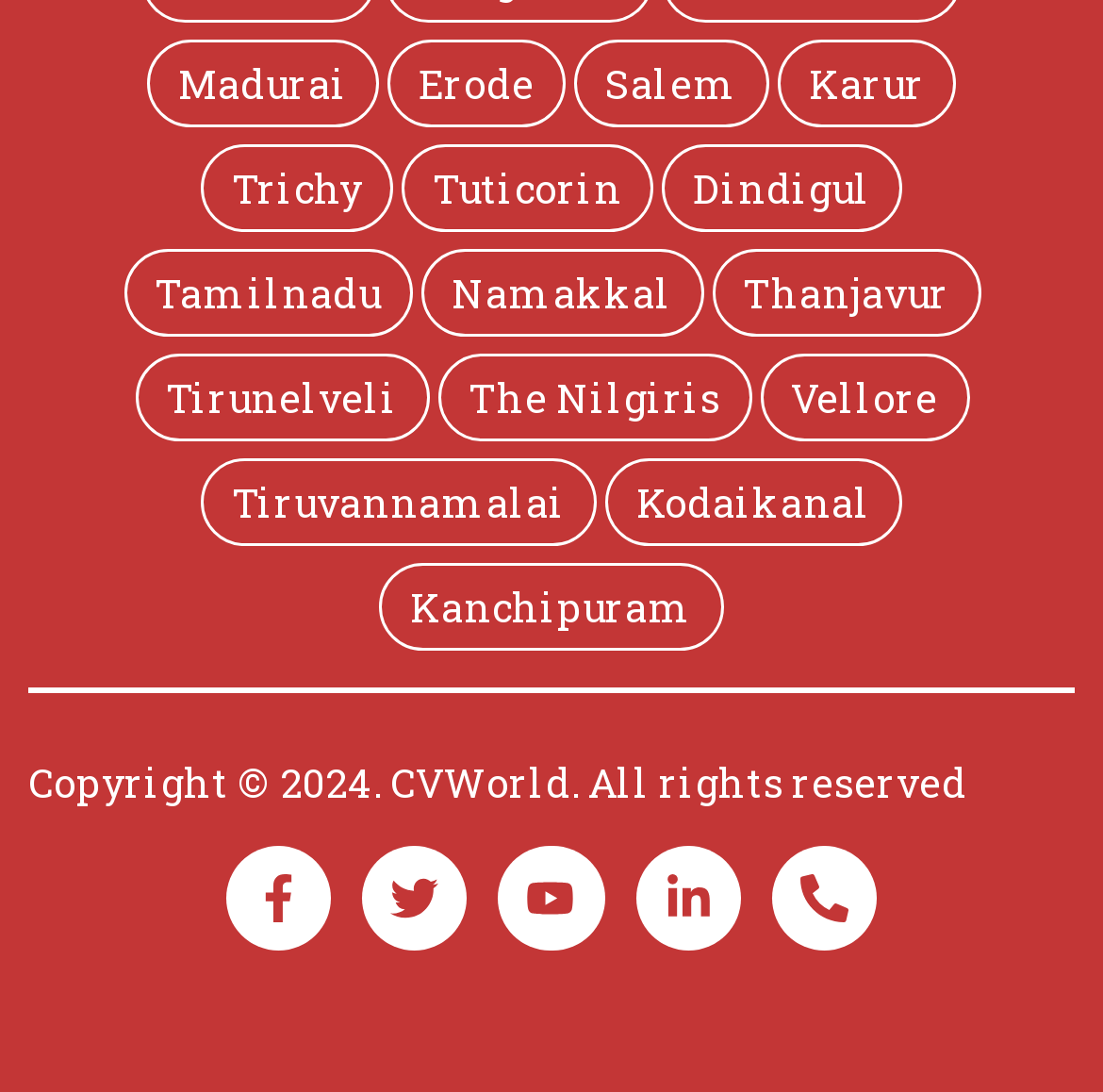Kindly provide the bounding box coordinates of the section you need to click on to fulfill the given instruction: "View CVWorld".

[0.354, 0.69, 0.518, 0.74]